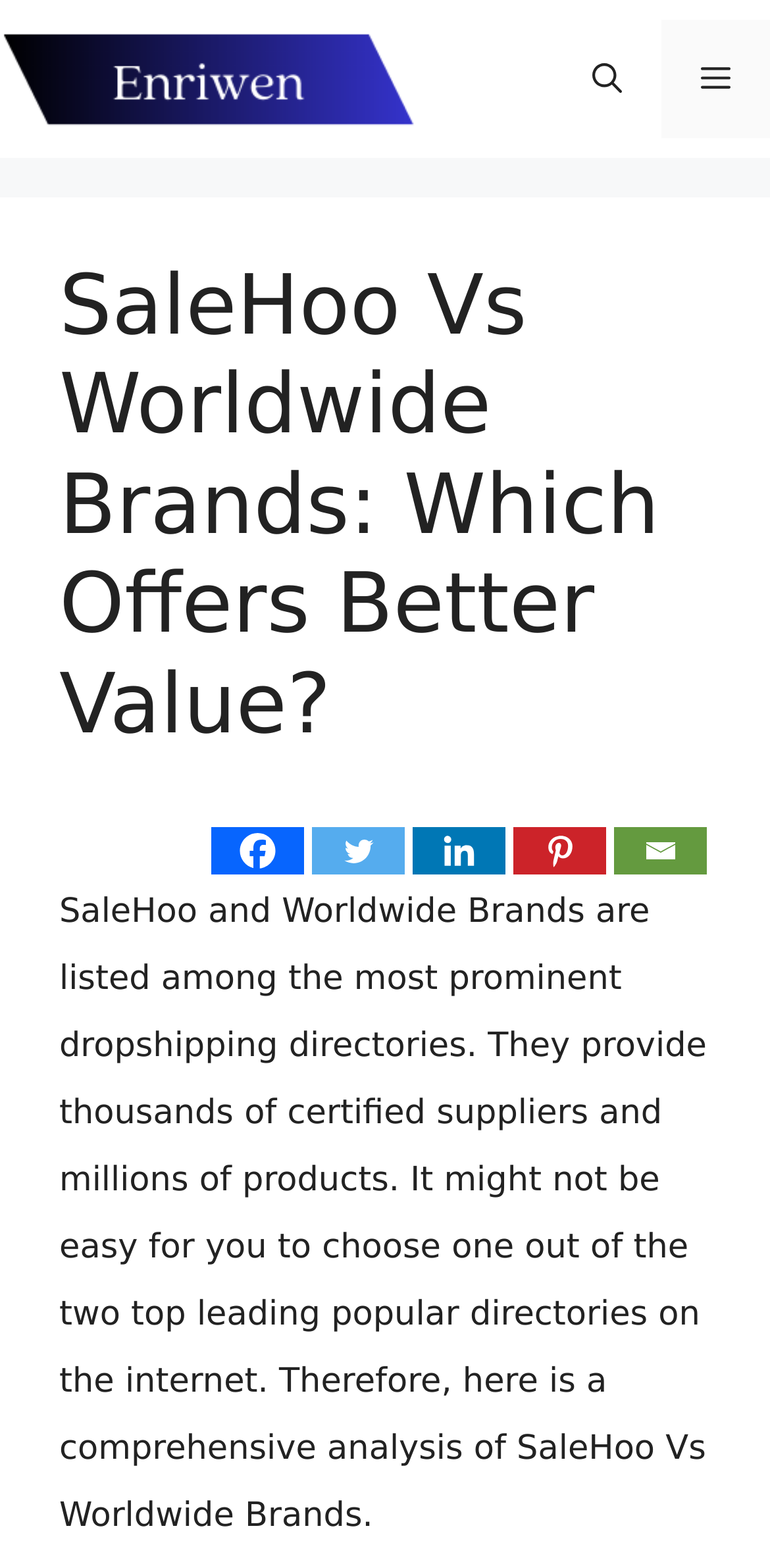Find the bounding box coordinates for the HTML element described in this sentence: "aria-label="Open Search Bar"". Provide the coordinates as four float numbers between 0 and 1, in the format [left, top, right, bottom].

[0.718, 0.013, 0.859, 0.088]